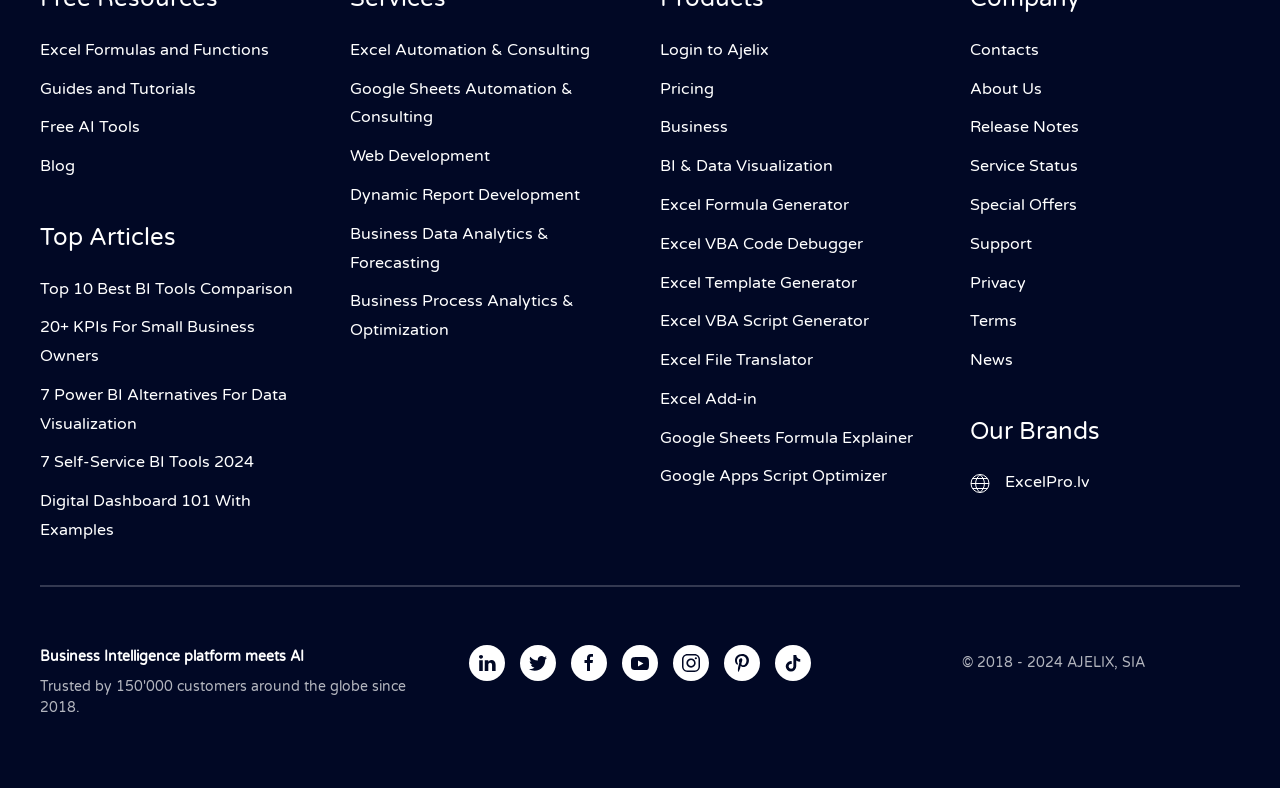Please locate the bounding box coordinates of the element that needs to be clicked to achieve the following instruction: "Read Top Articles". The coordinates should be four float numbers between 0 and 1, i.e., [left, top, right, bottom].

[0.031, 0.28, 0.242, 0.323]